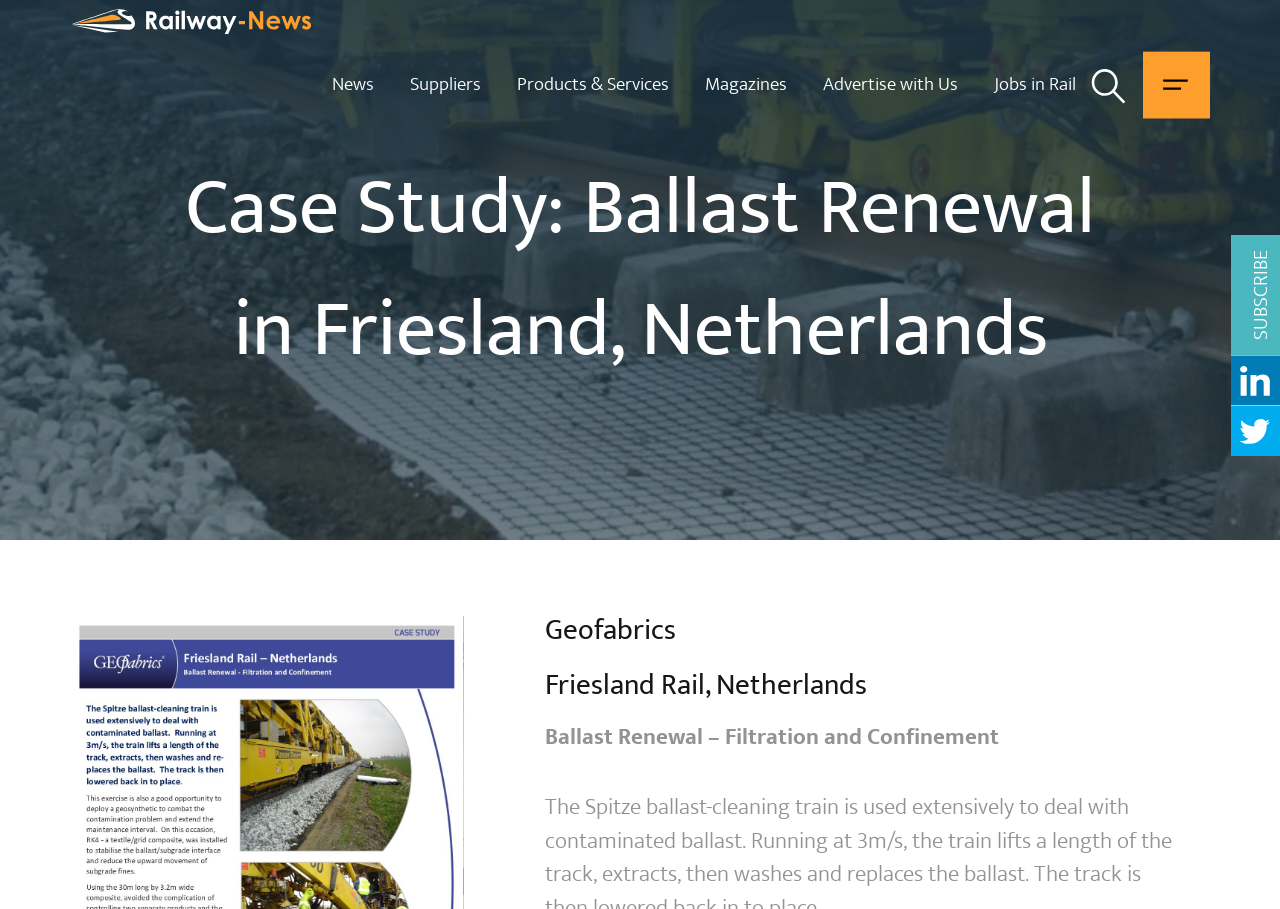Provide the bounding box coordinates of the HTML element described by the text: "Jobs in Rail".

[0.763, 0.057, 0.841, 0.128]